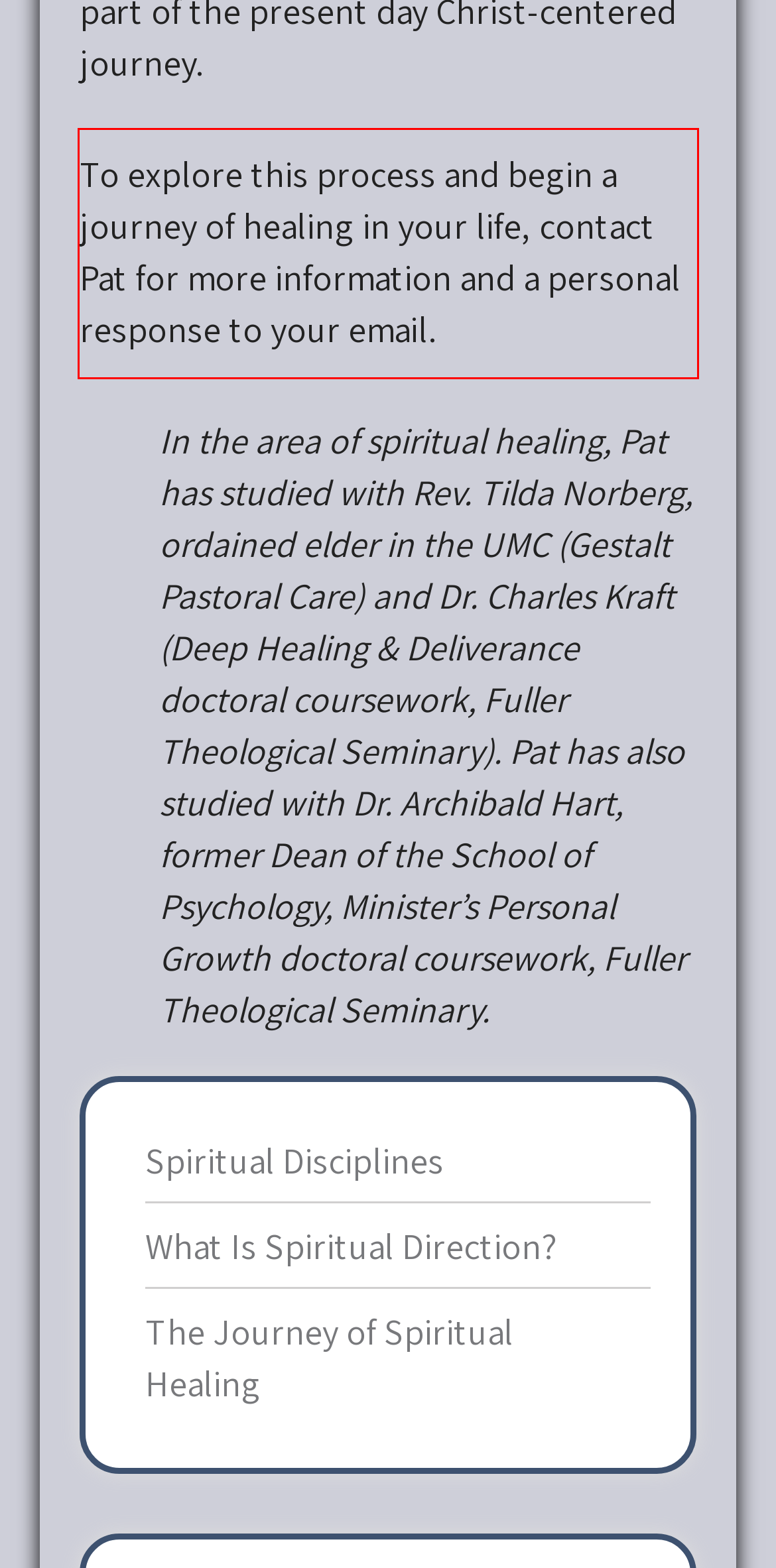Within the screenshot of a webpage, identify the red bounding box and perform OCR to capture the text content it contains.

To explore this process and begin a journey of healing in your life, contact Pat for more information and a personal response to your email.